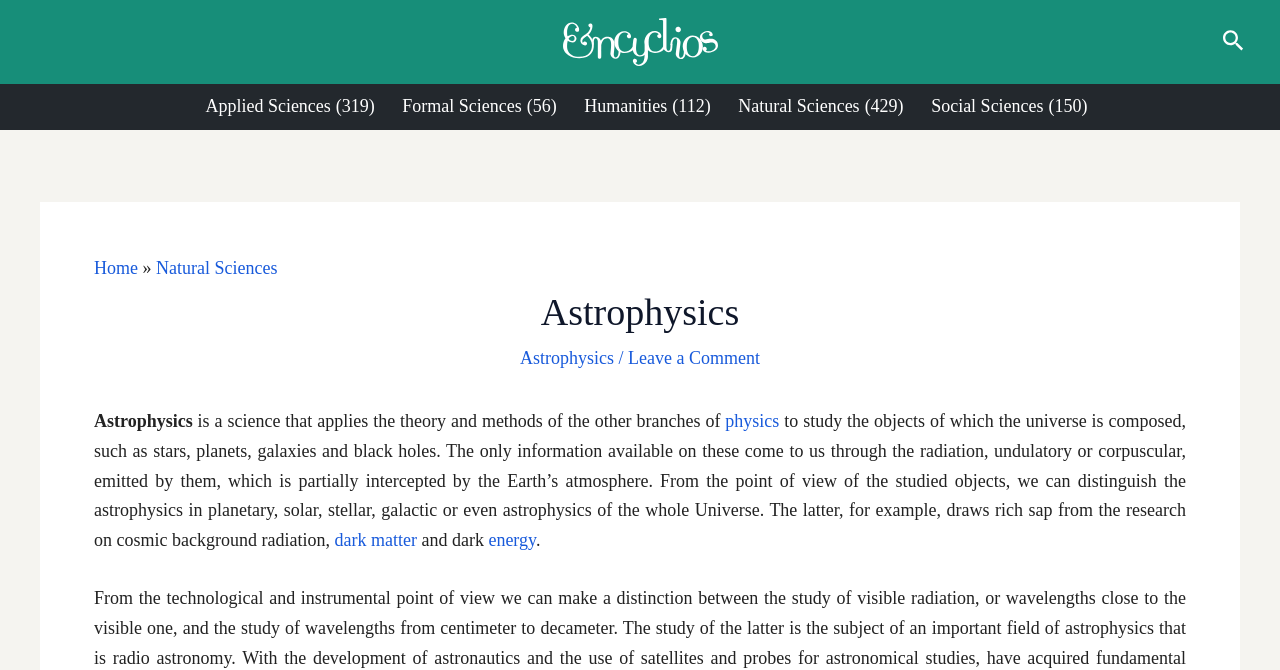Refer to the screenshot and answer the following question in detail:
How many items are in Humanities?

I found the answer by looking at the link 'Humanities (112 items)' in the Header Widget 1 section, which is located in the top part of the webpage.